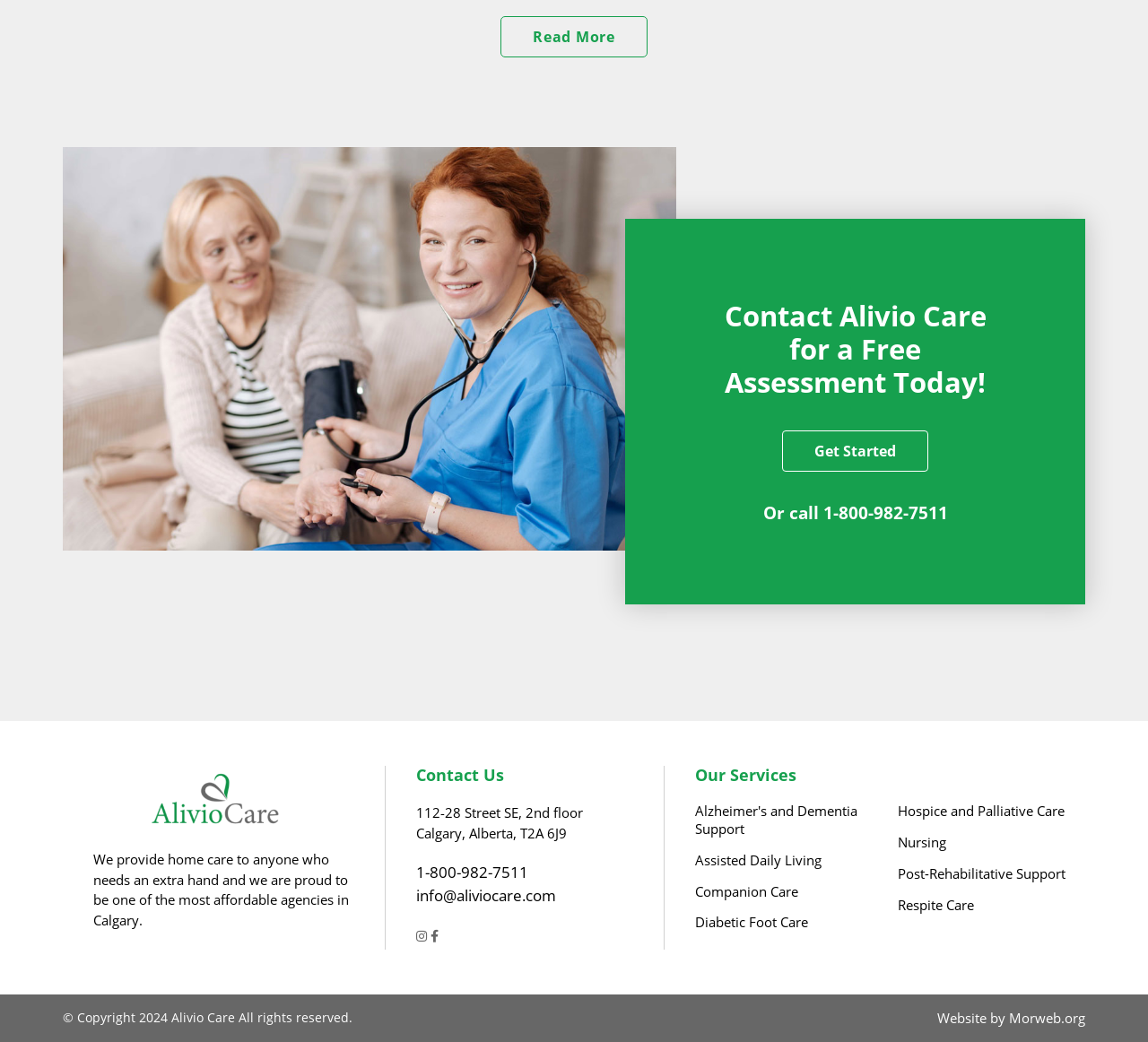Please identify the bounding box coordinates of the element's region that should be clicked to execute the following instruction: "Call 1-800-982-7511". The bounding box coordinates must be four float numbers between 0 and 1, i.e., [left, top, right, bottom].

[0.362, 0.827, 0.46, 0.847]